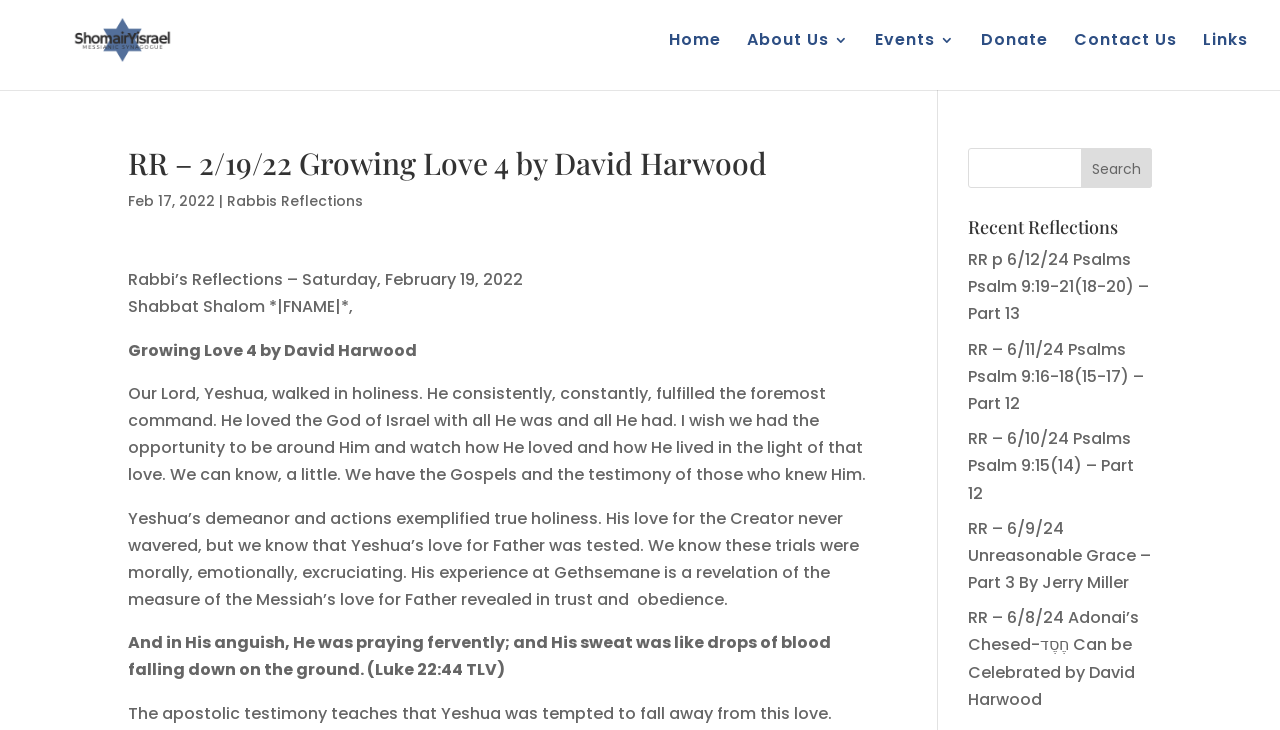What can be done in the search box?
Answer the question with a thorough and detailed explanation.

I found the answer by looking at the search box element on the webpage, which has a button labeled 'Search'. This suggests that the search box can be used to search for something on the website.